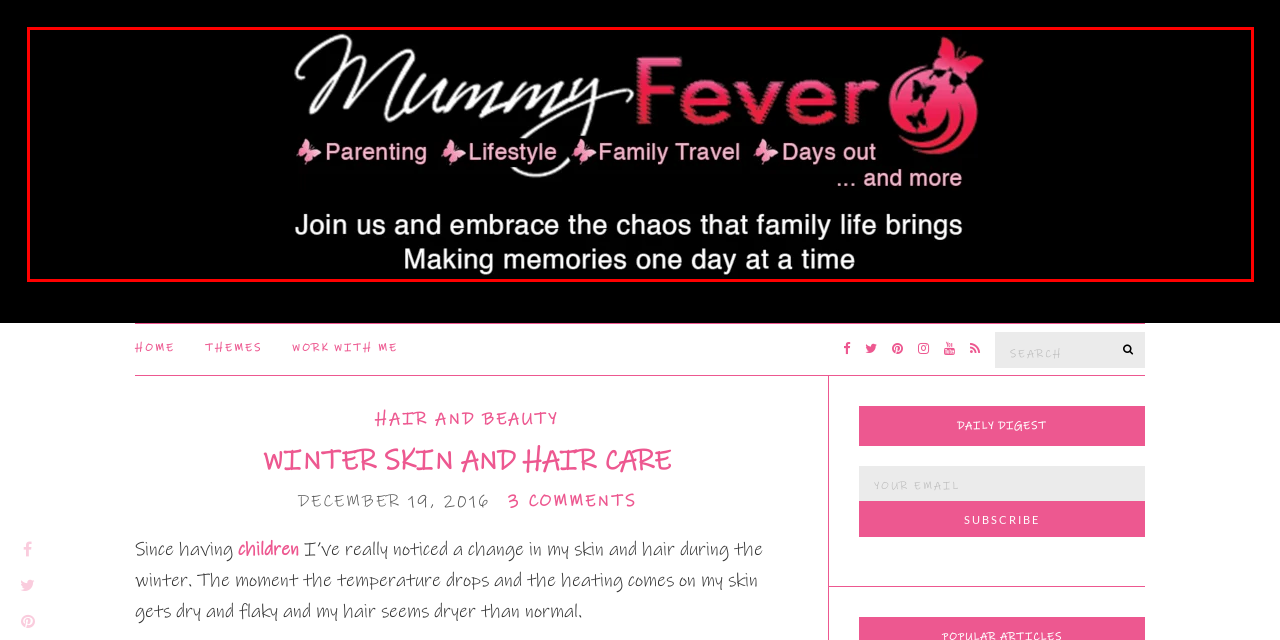You are presented with a screenshot of a webpage containing a red bounding box around a particular UI element. Select the best webpage description that matches the new webpage after clicking the element within the bounding box. Here are the candidates:
A. Mummy Fever -
B. skin care tips Archives - Mummy Fever
C. Home and Lifestyle Archives - Mummy Fever
D. Work With Me - Mummy Fever
E. Hair and Beauty Archives - Mummy Fever
F. suggestions Archives - Mummy Fever
G. The 50 most common memories from childhood - Mummy Fever
H. The things I love about you - Mummy Fever

A